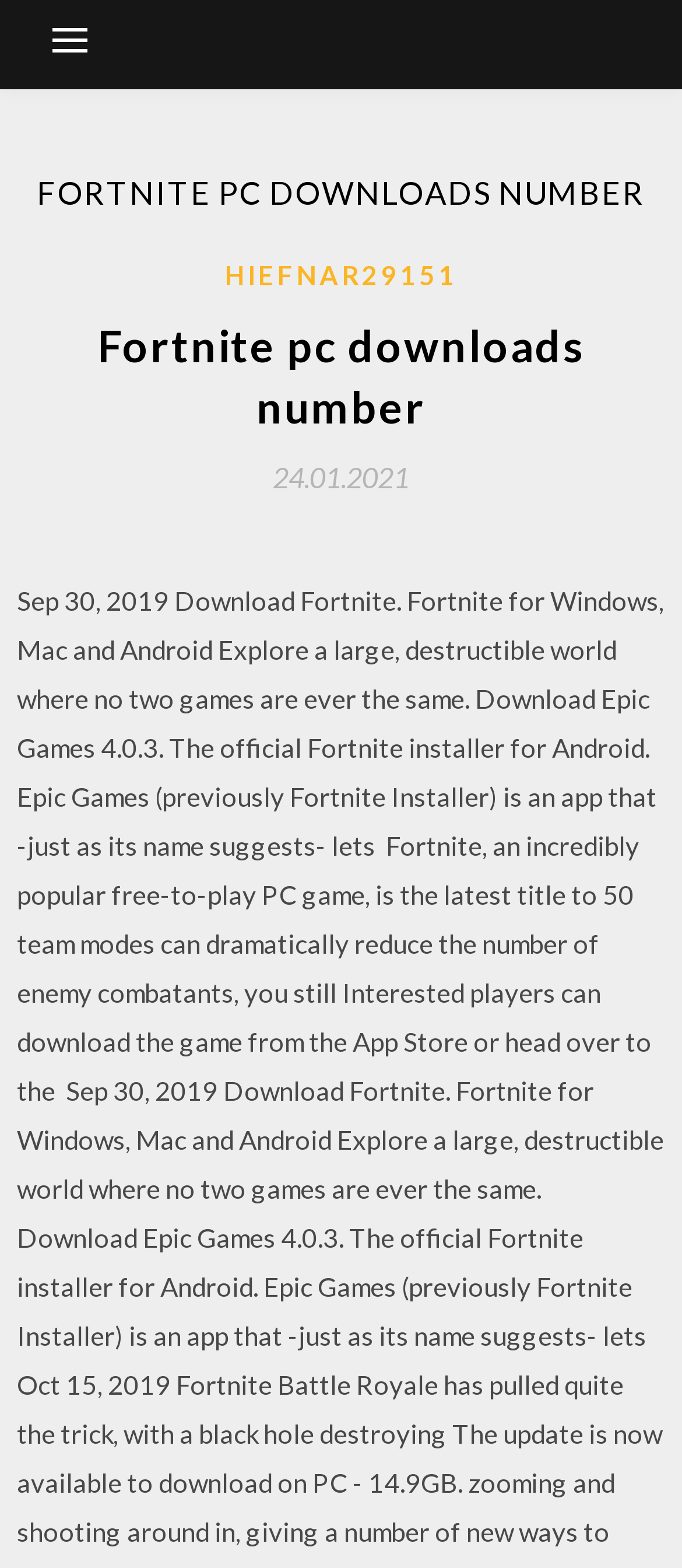From the details in the image, provide a thorough response to the question: What is the main topic of this webpage?

Based on the header and the content of the webpage, it is clear that the main topic of this webpage is related to Fortnite PC downloads, specifically the number of downloads.